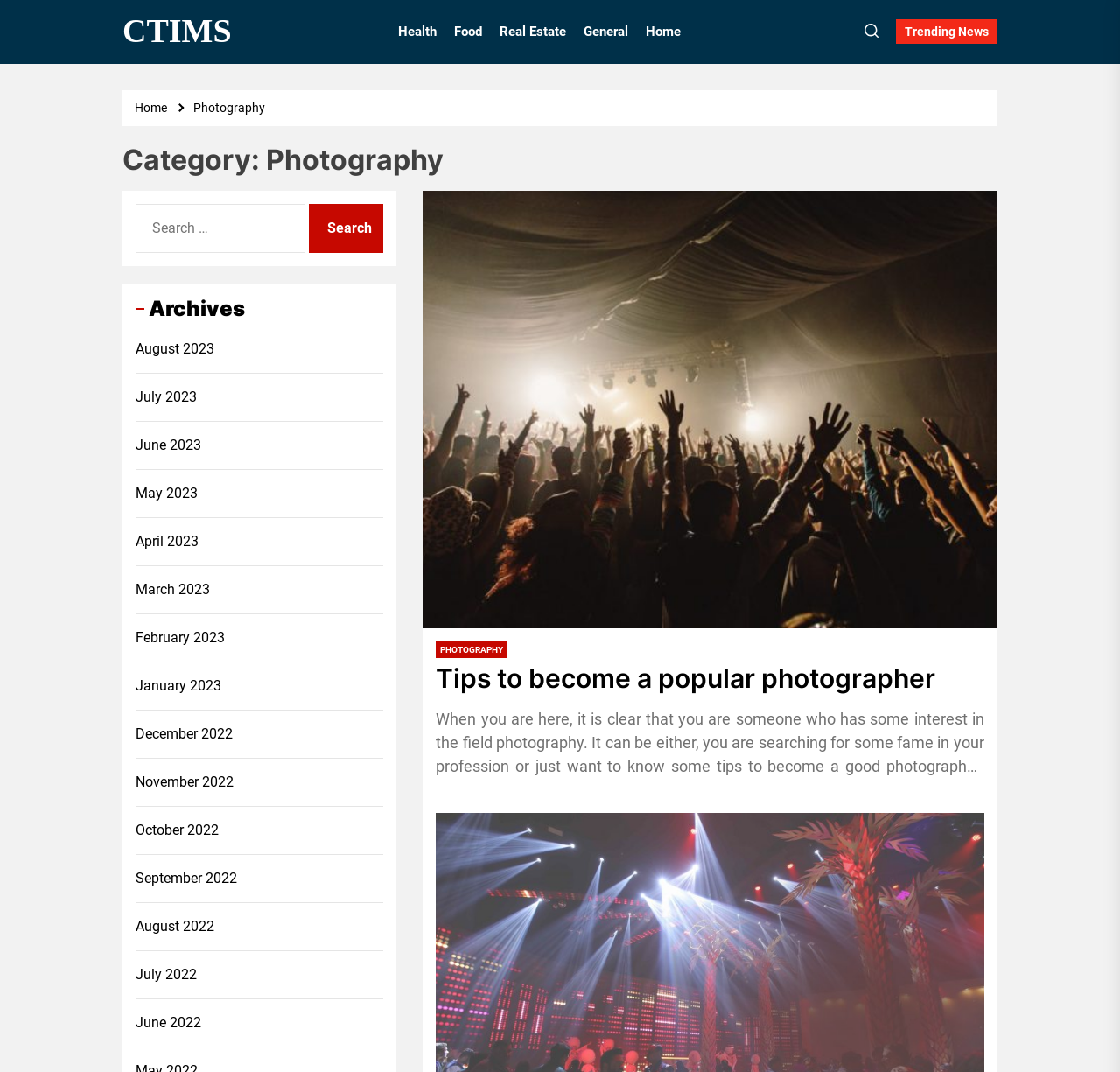Offer an in-depth caption of the entire webpage.

The webpage is about photography, with the title "Photography – Ctims" at the top. Below the title, there is a horizontal navigation menu with links to different categories, including "Health", "Food", "Real Estate", "General", and "Home". 

To the right of the navigation menu, there are two buttons, one with no label and the other labeled "Trending News". 

Below the navigation menu, there is a breadcrumbs navigation section with links to "Home" and "Photography". 

The main content of the page is a category page for photography, with a heading "Category: Photography" at the top. Below the heading, there is a link to an article titled "Tips to become a popular photographer", which is a guide for photographers to improve their skills and become successful. The article provides some tips and advice for photographers, whether they are amateurs or professionals.

To the left of the article, there is a search box with a label "Search for:" and a button labeled "Search". 

Below the search box, there is a section titled "Archives" with links to different months, from August 2023 to June 2022, allowing users to browse articles from different time periods.